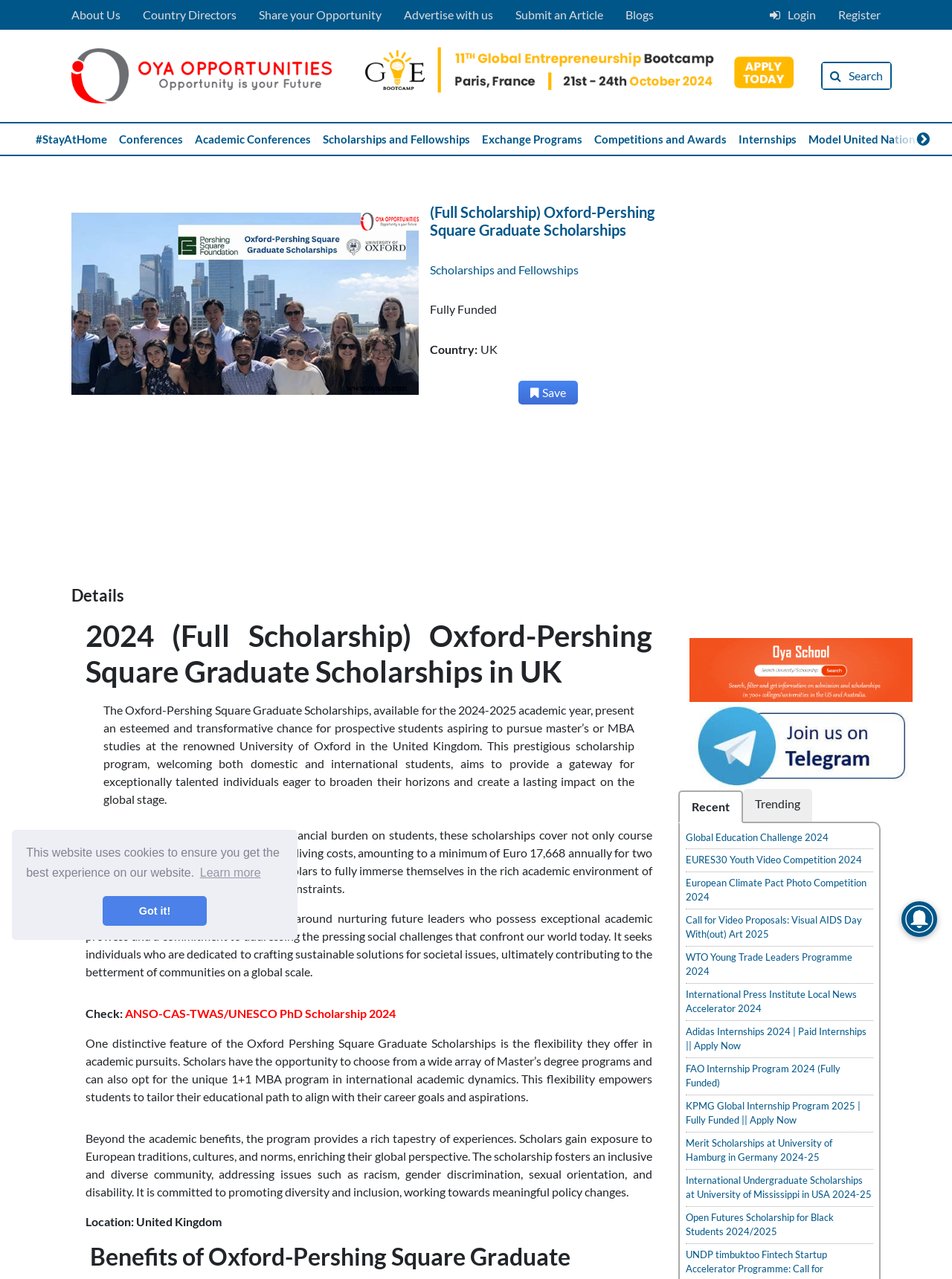Find the bounding box coordinates for the element described here: "Global Education Challenge 2024".

[0.72, 0.65, 0.87, 0.659]